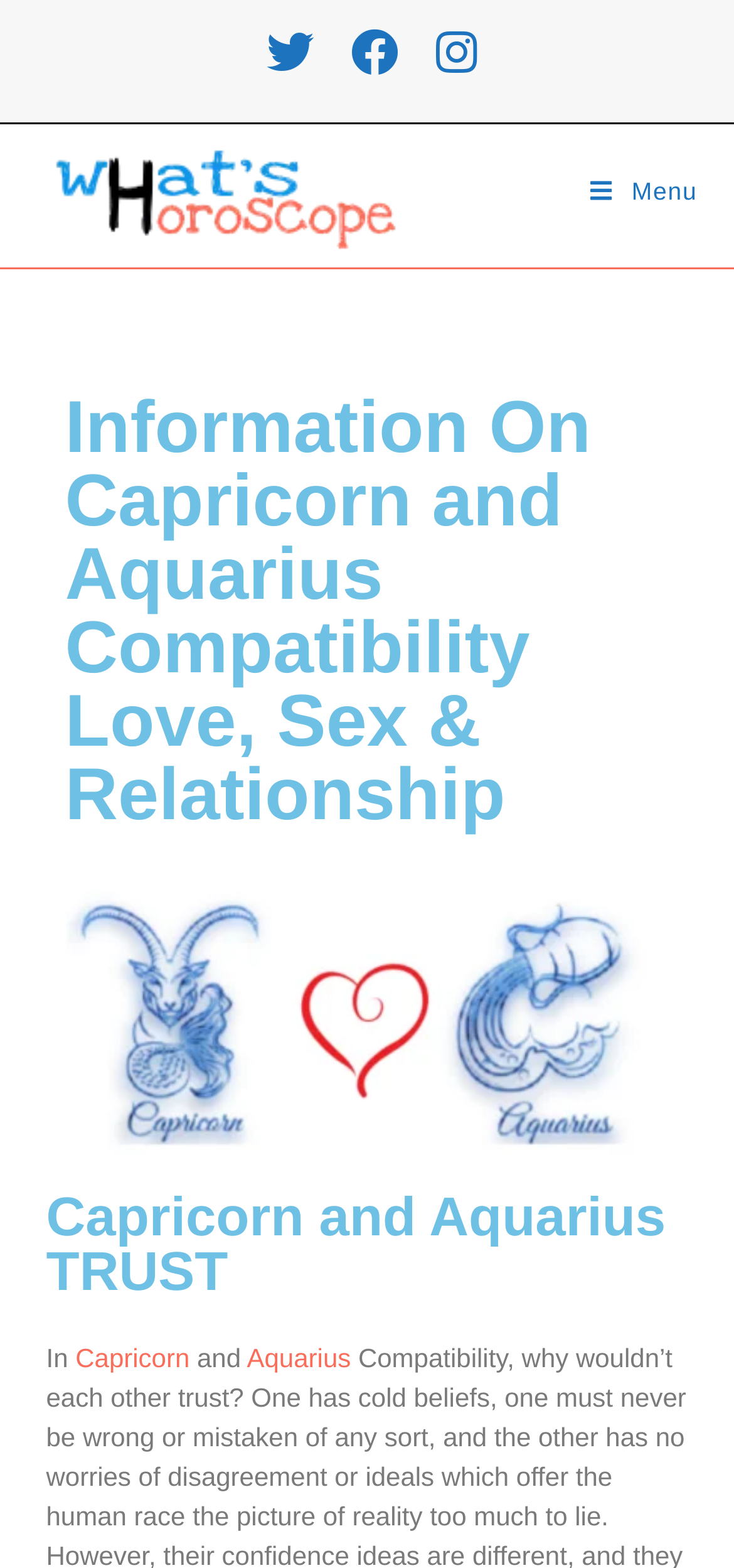What aspect of compatibility is being discussed?
Analyze the image and provide a thorough answer to the question.

One of the headings on the webpage is 'Capricorn and Aquarius TRUST', which suggests that the webpage is discussing the trust aspect of the compatibility between the two zodiac signs.